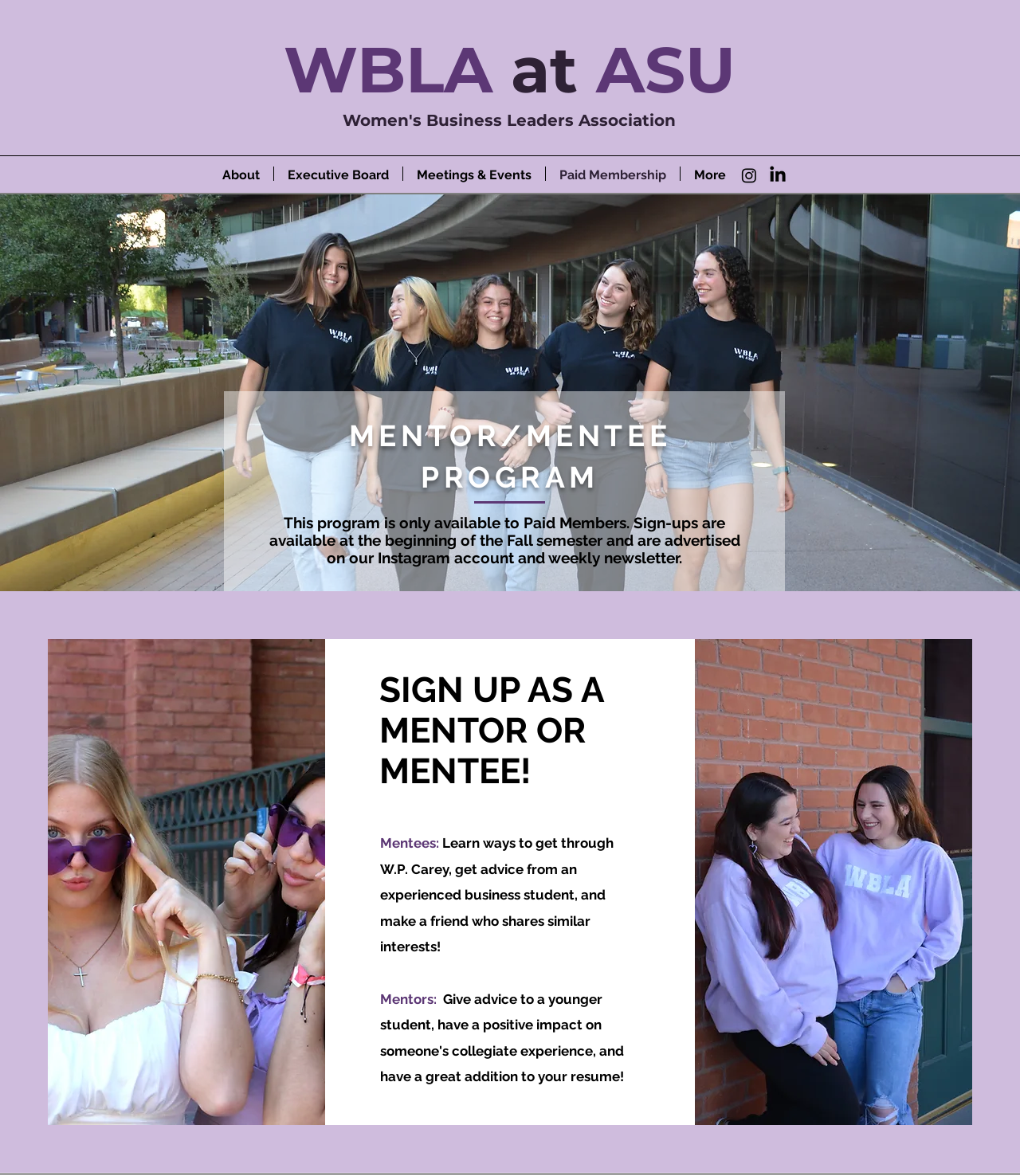Please specify the bounding box coordinates of the region to click in order to perform the following instruction: "Open the Instagram page".

[0.725, 0.141, 0.744, 0.157]